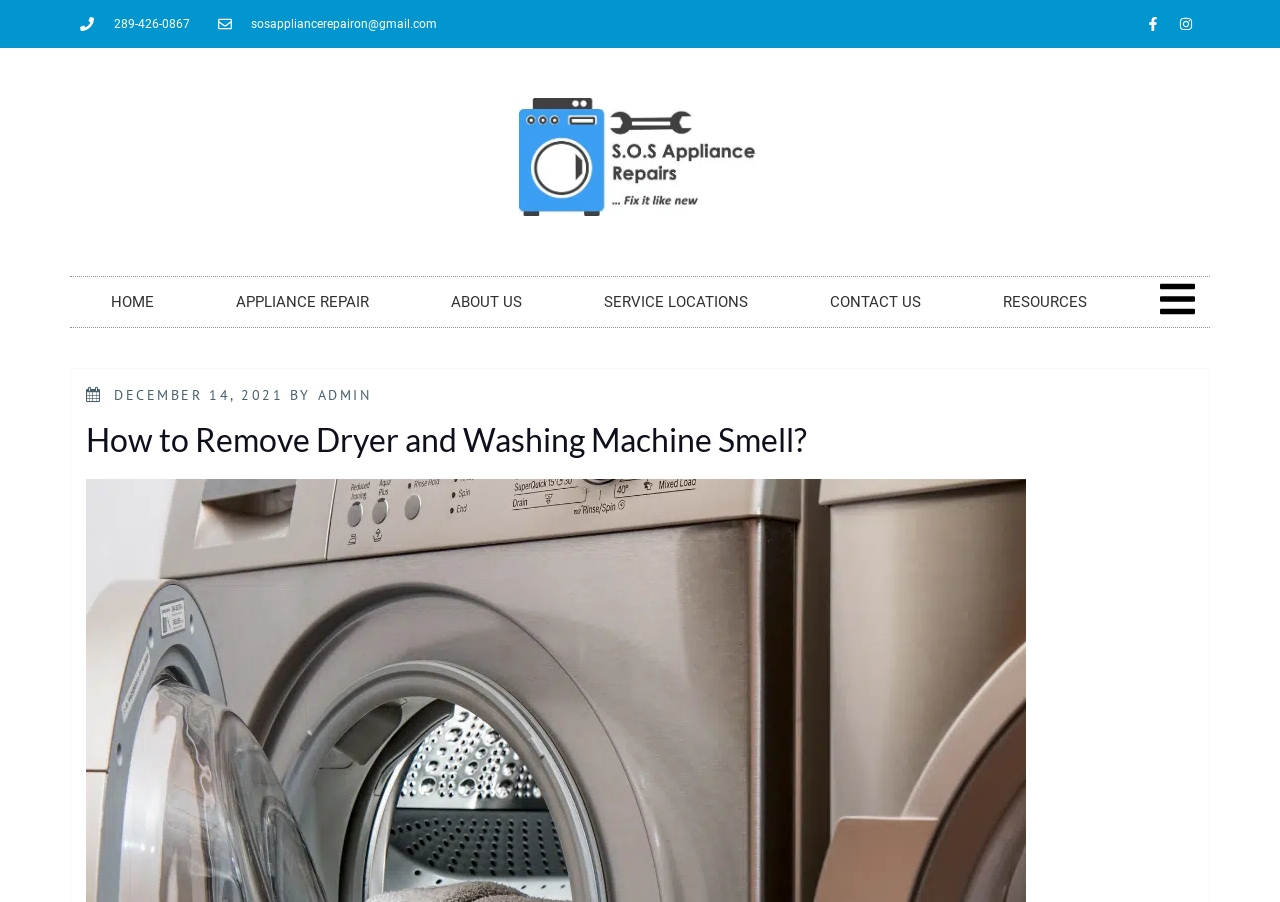Find the bounding box coordinates for the HTML element described in this sentence: "APPLIANCE REPAIR". Provide the coordinates as four float numbers between 0 and 1, in the format [left, top, right, bottom].

[0.152, 0.307, 0.32, 0.363]